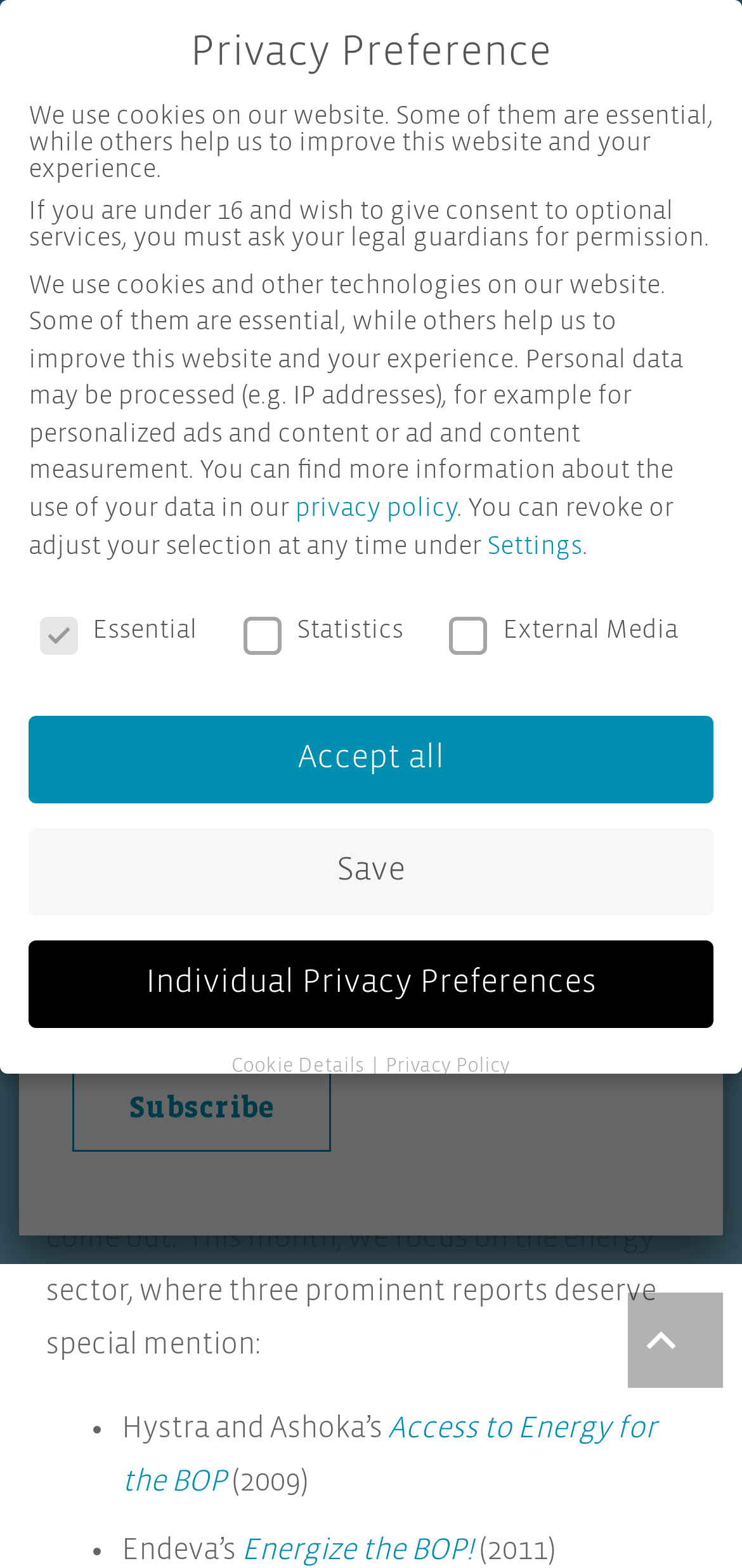Using the provided description: "name="your-organization" placeholder="Your organization"", find the bounding box coordinates of the corresponding UI element. The output should be four float numbers between 0 and 1, in the format [left, top, right, bottom].

[0.097, 0.53, 0.903, 0.584]